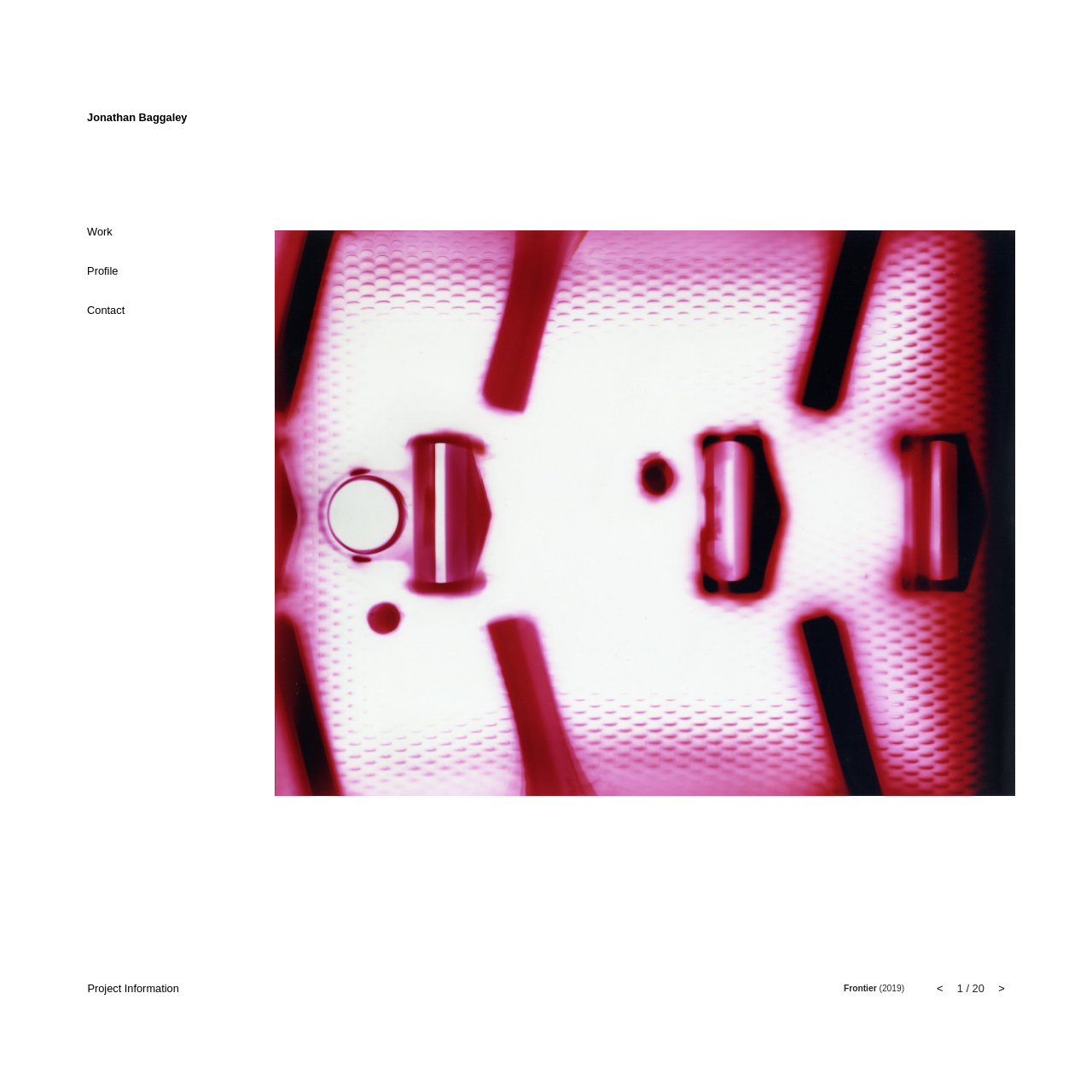Generate a detailed explanation of the webpage's features and information.

This webpage is about the photography portfolio of Jonathan Baggaley, with a focus on his project "Frontier (2019)". At the top left, there is a link to skip to the content, followed by a link to the photographer's name. Below these links, there are three buttons: "Work", "Profile", and "Contact", which are likely navigation links.

The main content area is located in the middle of the page, taking up most of the screen space. It features a list of 20 links, each representing a different photography project, such as "Peony", "Apparatus", "Frontier", and "Allure", among others. These links are arranged vertically, with each link positioned below the previous one.

At the bottom of the page, there is a section with a heading "Frontier (2019)" and a set of navigation buttons, including "<", ">", and a text input field with the number "20". This section likely allows users to navigate through the project images.

Additionally, there is a link to "Project Information" located at the bottom left of the page. The page also has a footer section that spans the entire width of the page, but its content is not specified.